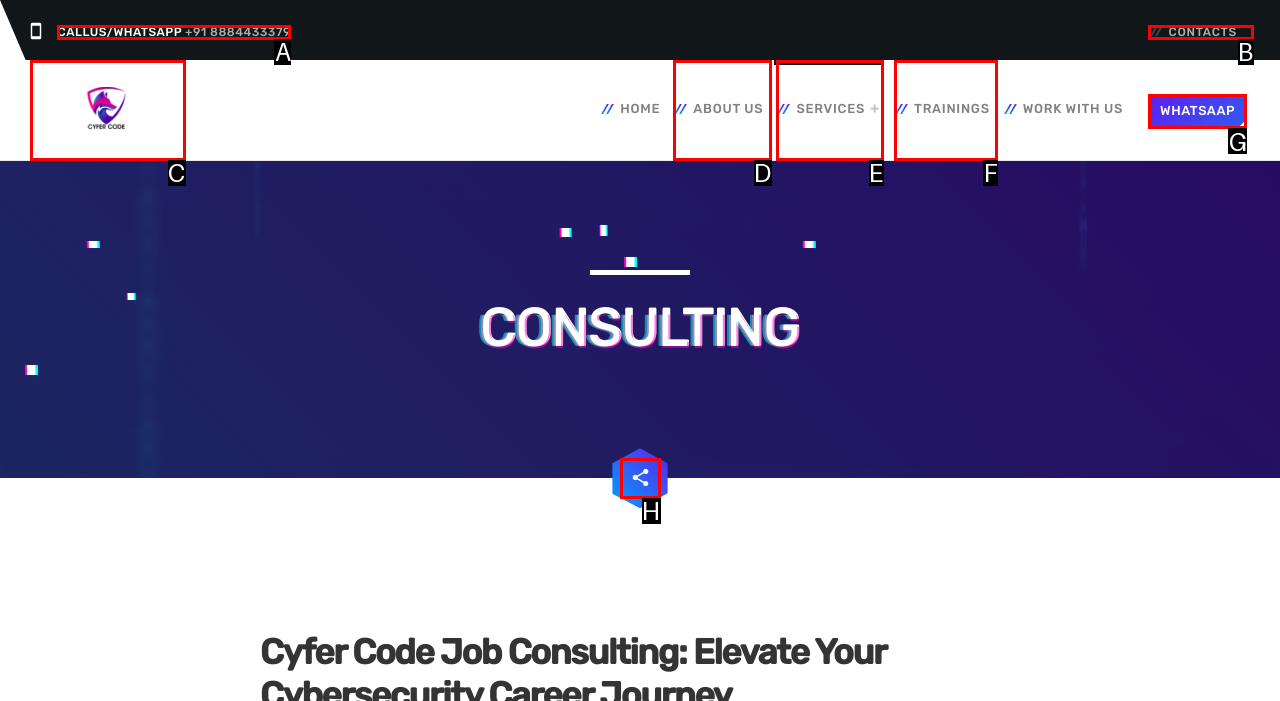Tell me which one HTML element I should click to complete the following task: Check WHATSAAP Answer with the option's letter from the given choices directly.

G